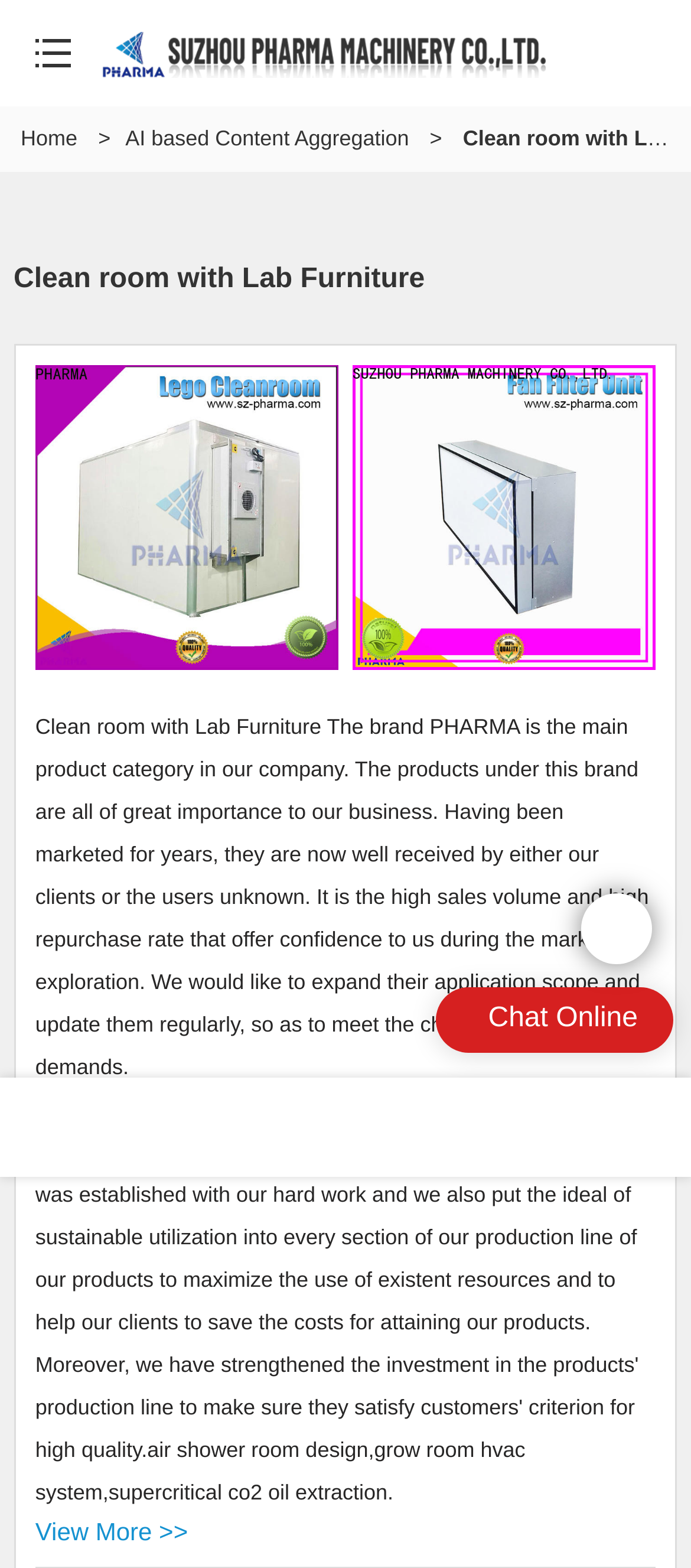How many images of lab furniture are there on the page?
Please provide a comprehensive answer based on the information in the image.

There are two images of lab furniture on the page, which can be determined by looking at the image elements with the text 'Clean room with Lab Furniture'.